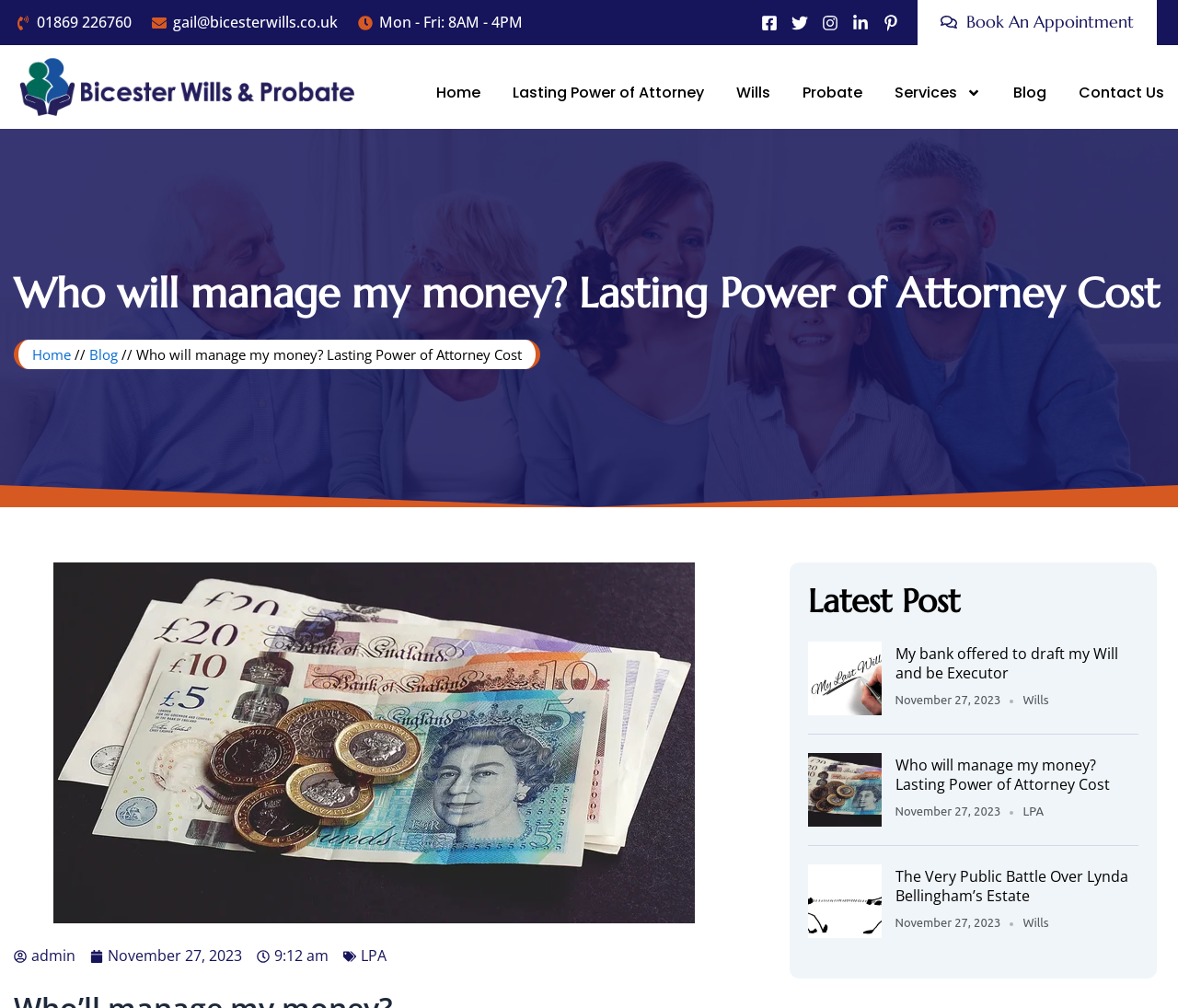Please determine the bounding box of the UI element that matches this description: 01869 226760. The coordinates should be given as (top-left x, top-left y, bottom-right x, bottom-right y), with all values between 0 and 1.

[0.012, 0.01, 0.112, 0.035]